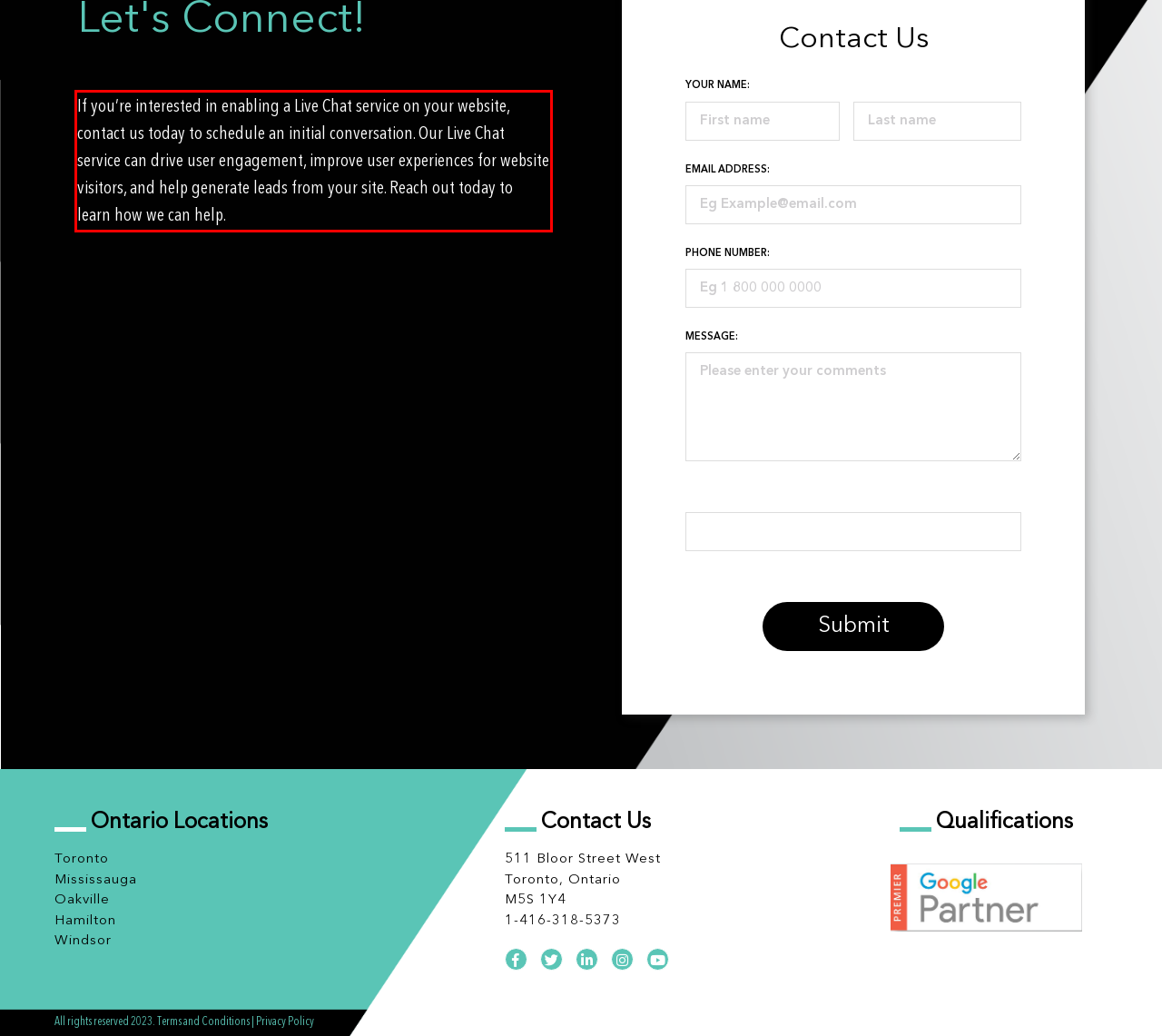Perform OCR on the text inside the red-bordered box in the provided screenshot and output the content.

If you’re interested in enabling a Live Chat service on your website, contact us today to schedule an initial conversation. Our Live Chat service can drive user engagement, improve user experiences for website visitors, and help generate leads from your site. Reach out today to learn how we can help.